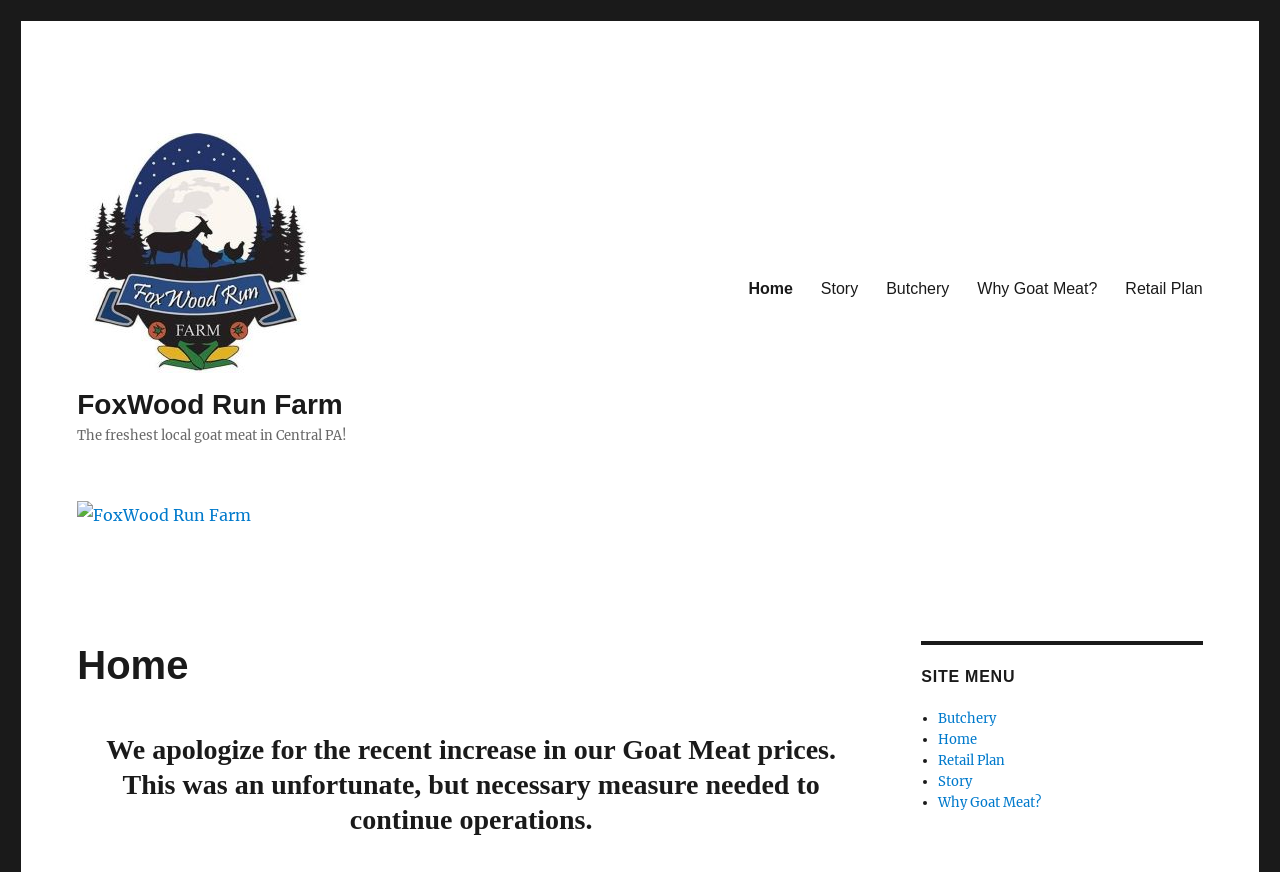Provide the bounding box coordinates for the area that should be clicked to complete the instruction: "learn about the story of FoxWood Run Farm".

[0.63, 0.306, 0.681, 0.354]